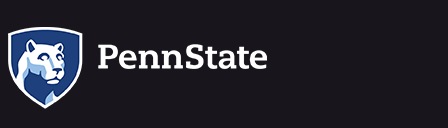Respond concisely with one word or phrase to the following query:
What is the font style of the text 'Penn State'?

Clean, modern